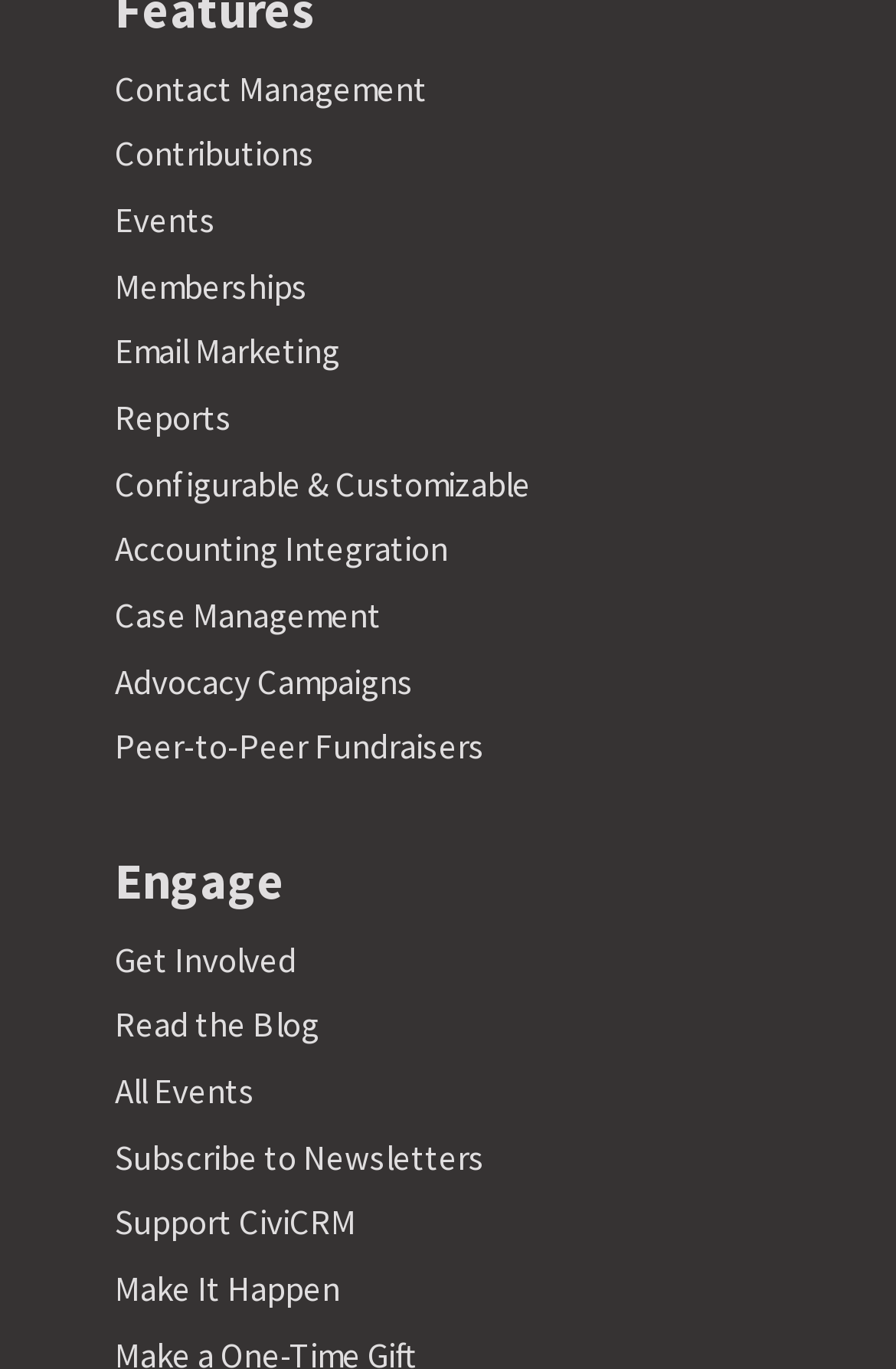What is the topic of the link 'Advocacy Campaigns'?
Craft a detailed and extensive response to the question.

I found the link element with the text 'Advocacy Campaigns' and inferred that the topic of this link is related to advocacy.